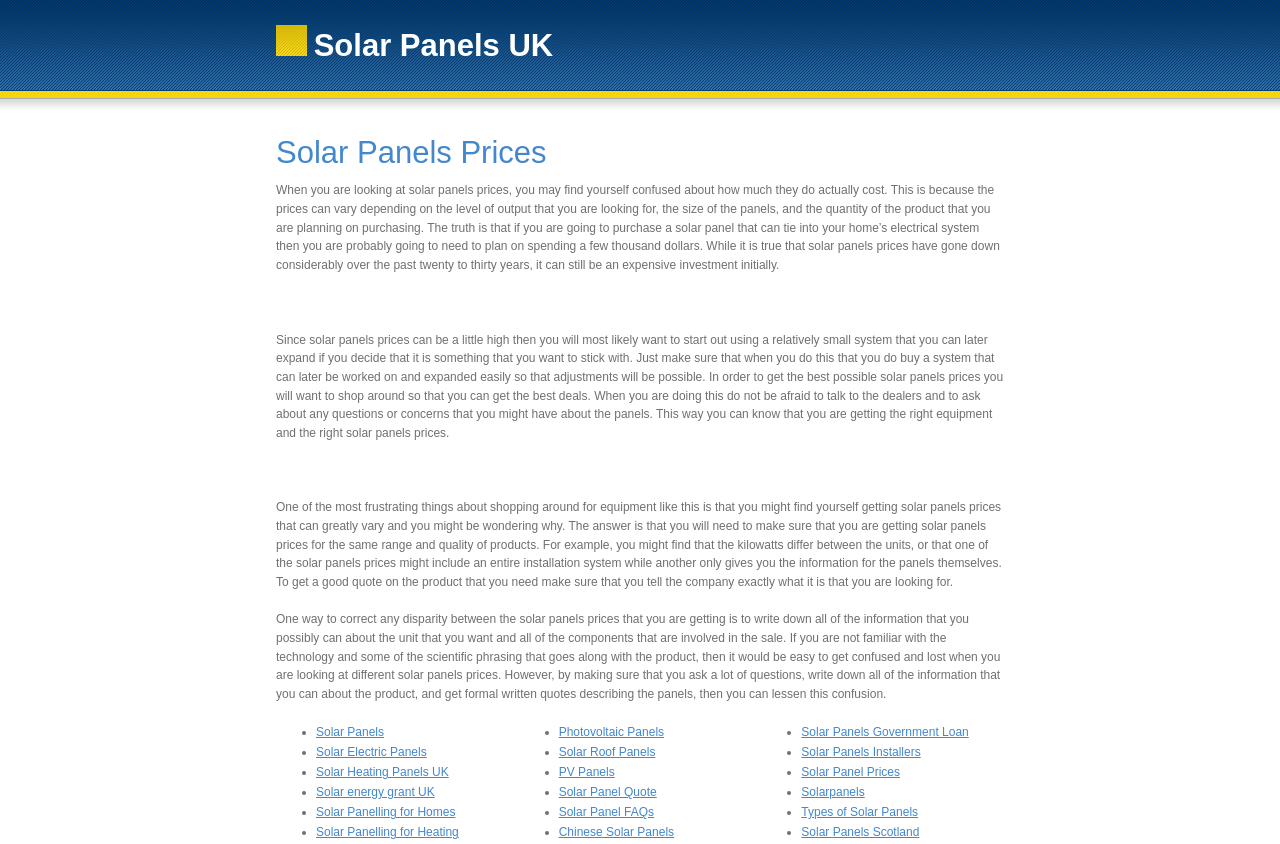Extract the bounding box of the UI element described as: "Solar Panels".

[0.247, 0.859, 0.3, 0.876]